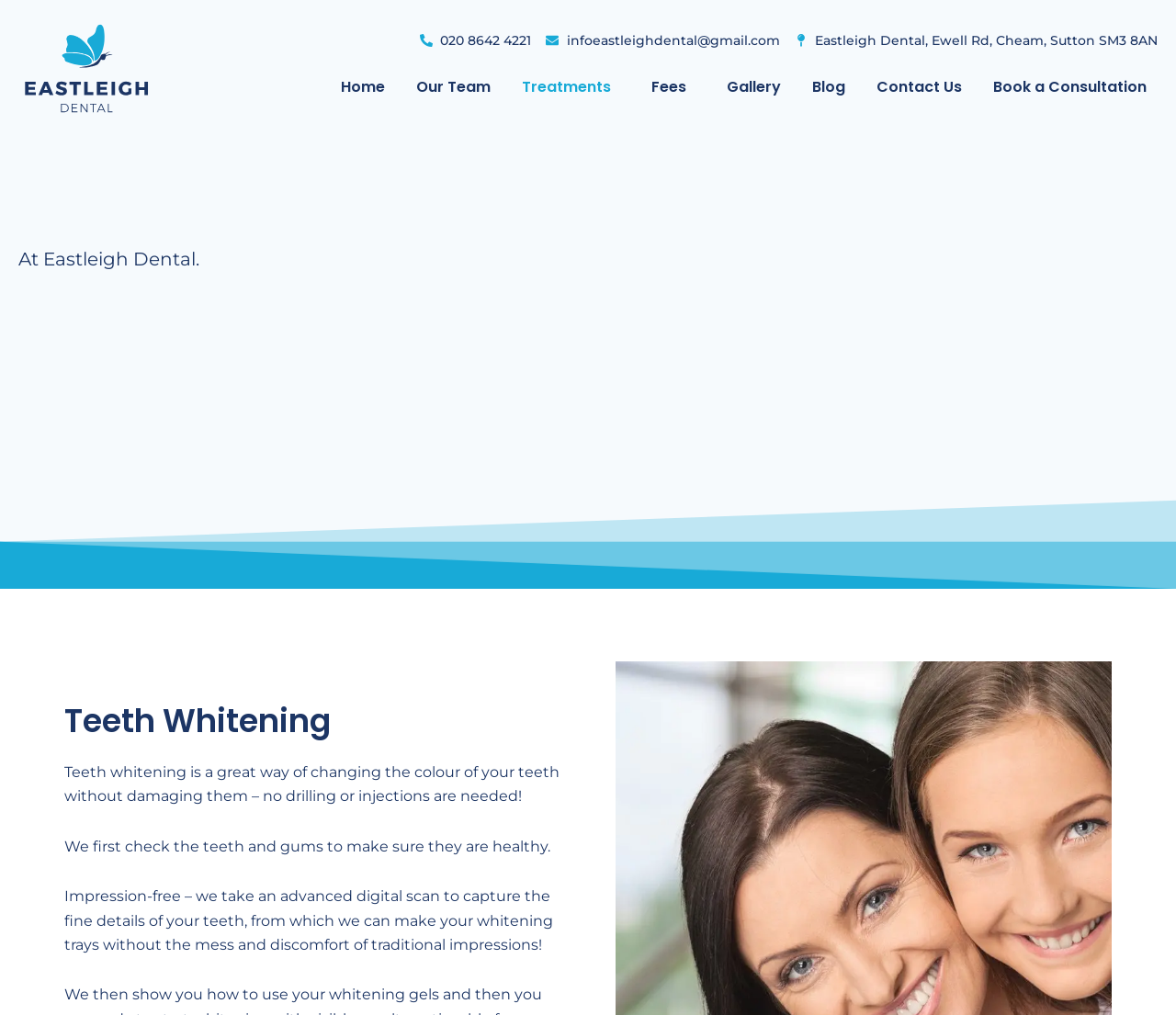Please reply to the following question with a single word or a short phrase:
What is the phone number of Eastleigh Dental?

020 8642 4221